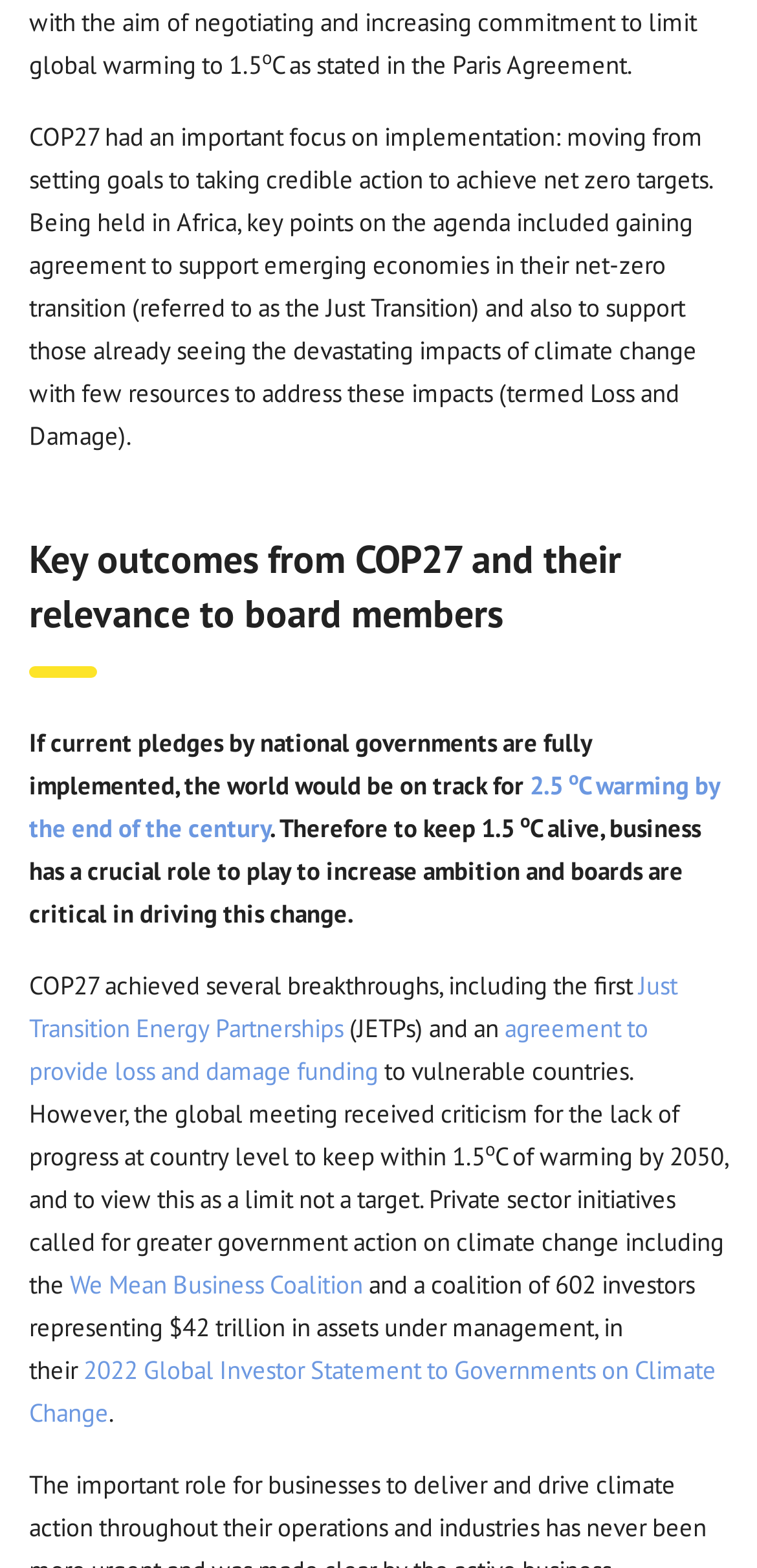What is JETPs?
Based on the screenshot, provide your answer in one word or phrase.

Just Transition Energy Partnerships